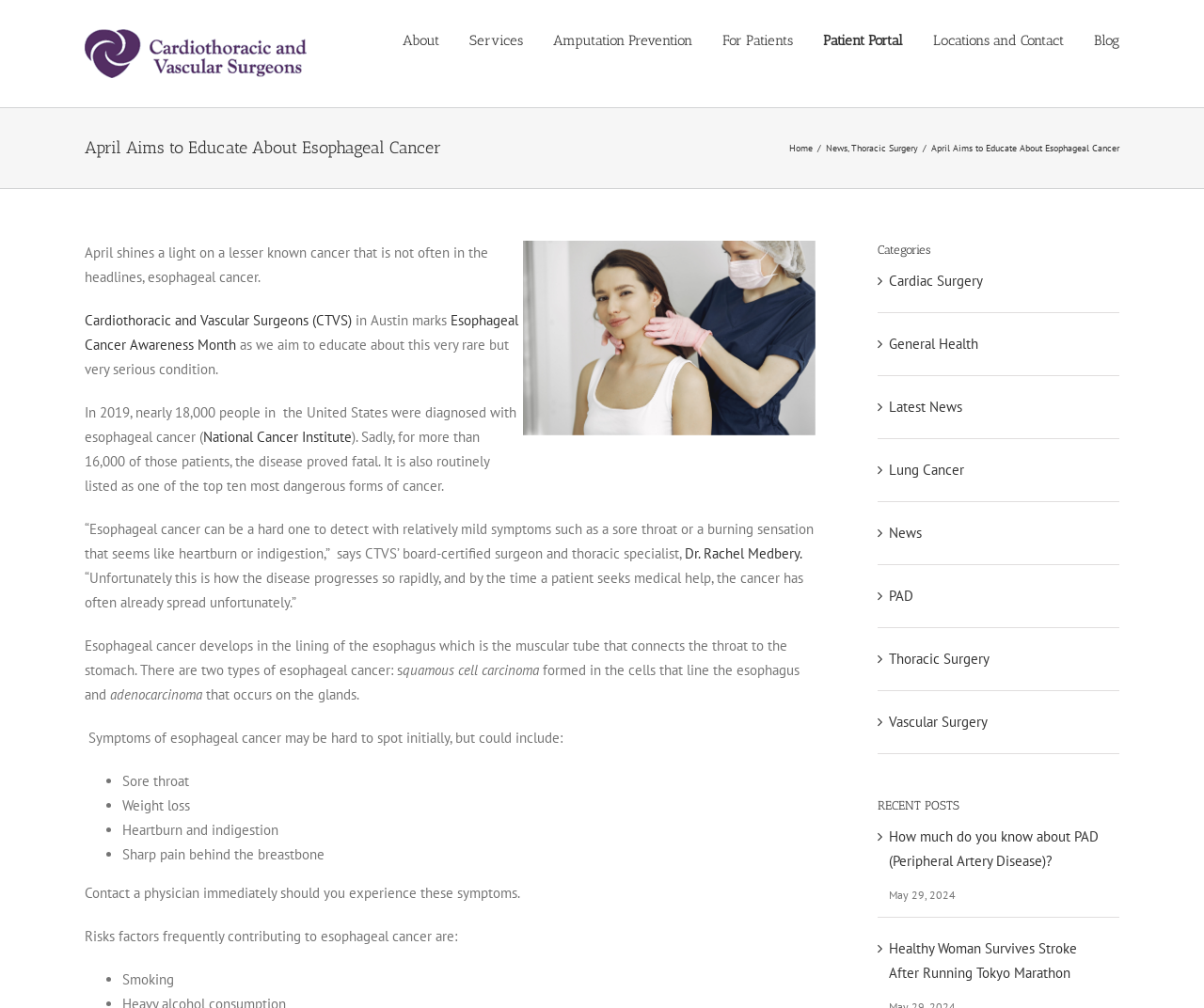Identify the bounding box for the UI element that is described as follows: "Cardiac Surgery".

[0.738, 0.257, 0.922, 0.3]